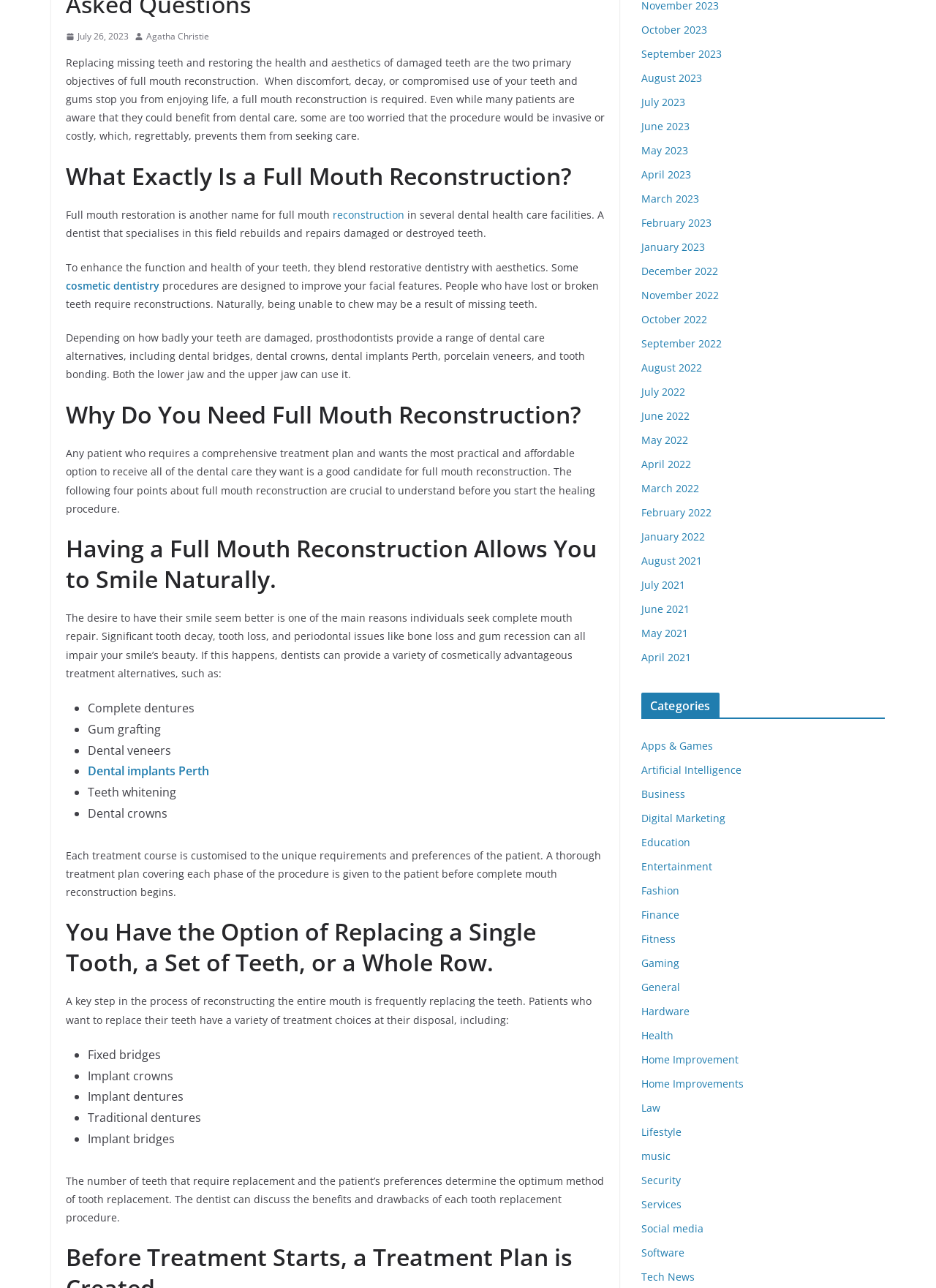From the element description Dental implants Perth, predict the bounding box coordinates of the UI element. The coordinates must be specified in the format (top-left x, top-left y, bottom-right x, bottom-right y) and should be within the 0 to 1 range.

[0.094, 0.592, 0.223, 0.605]